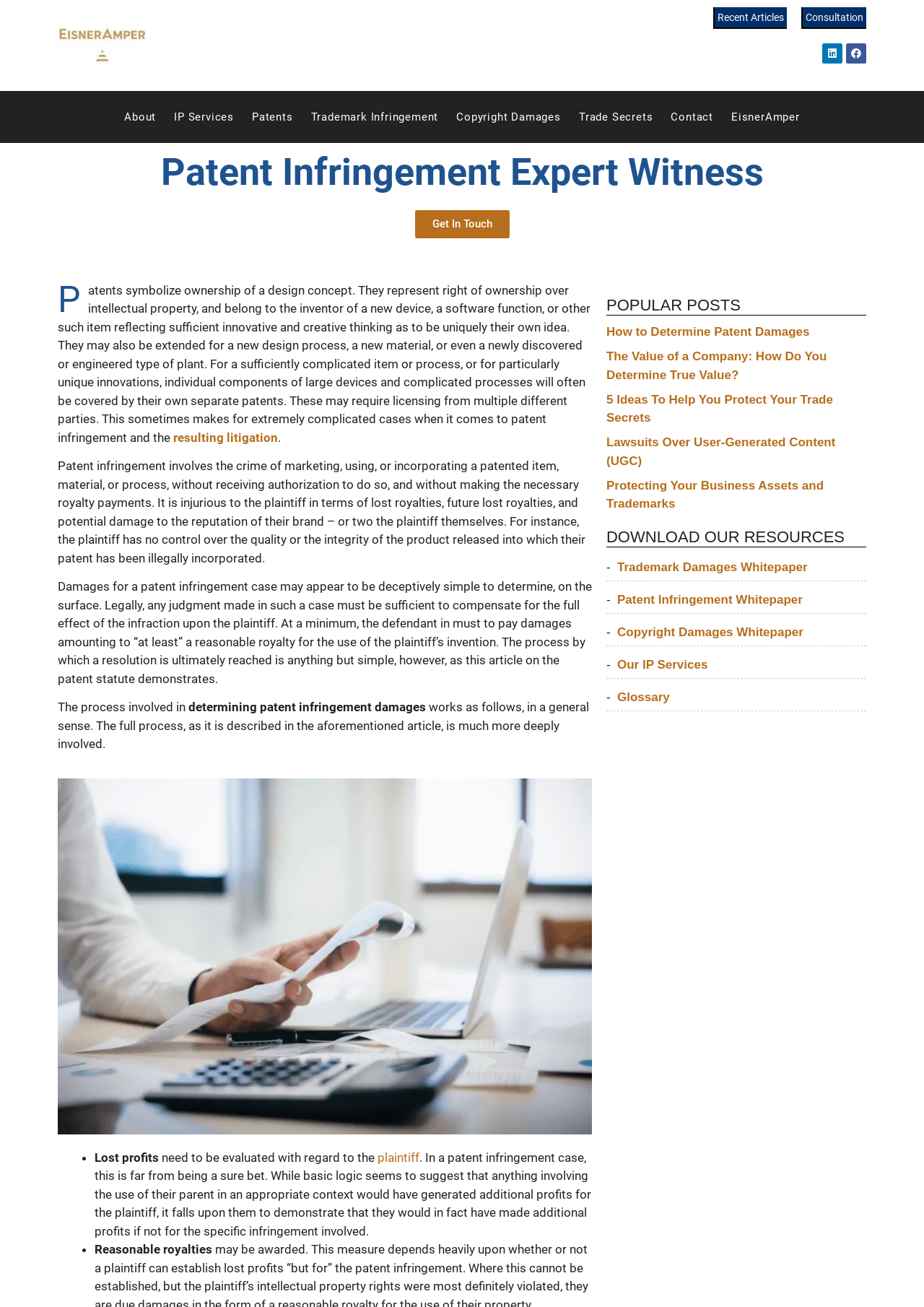What is patent infringement?
Observe the image and answer the question with a one-word or short phrase response.

Using patented item without authorization